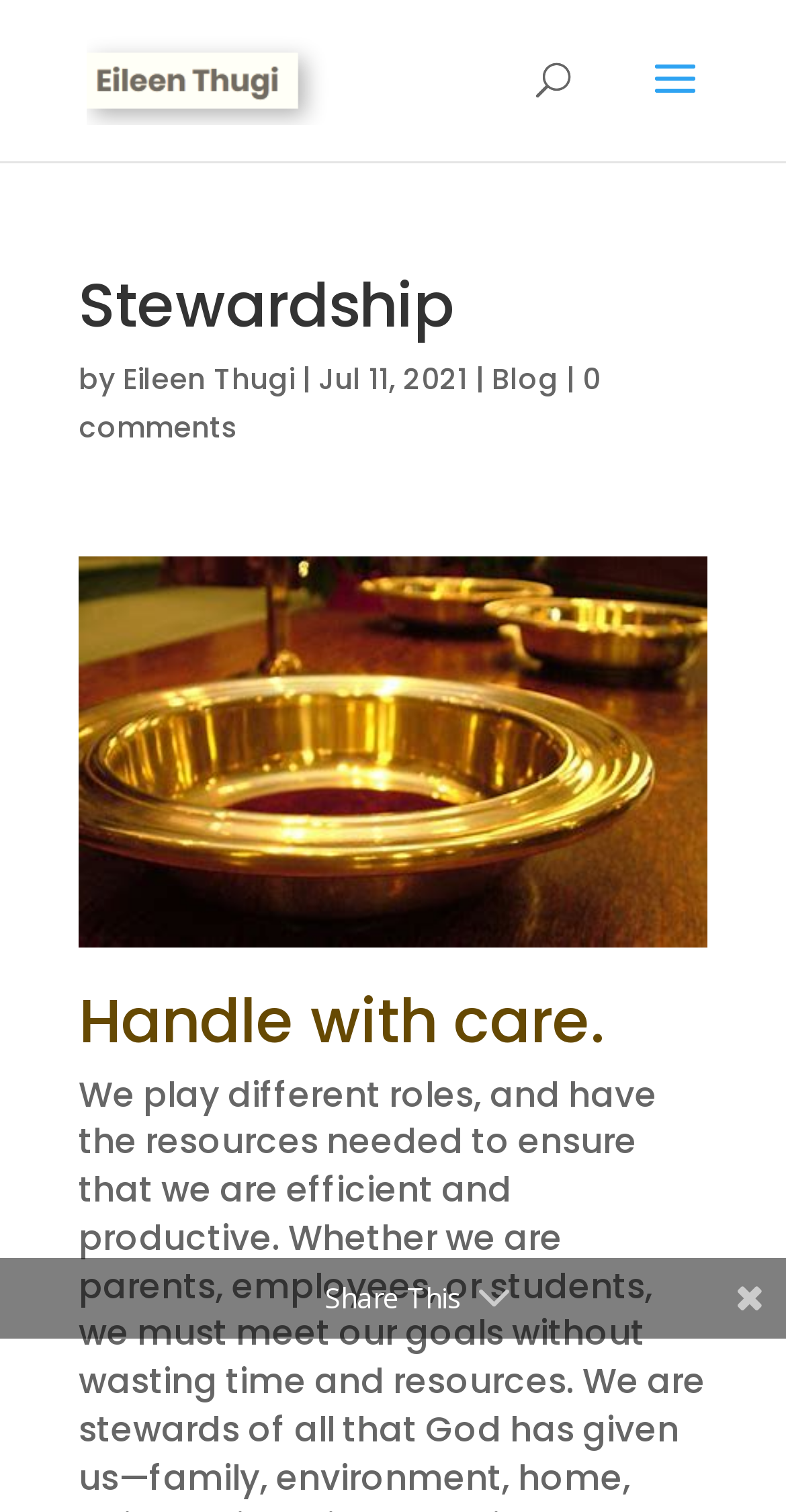Locate the bounding box coordinates of the clickable region to complete the following instruction: "share this post on Facebook."

[0.128, 0.477, 0.949, 0.531]